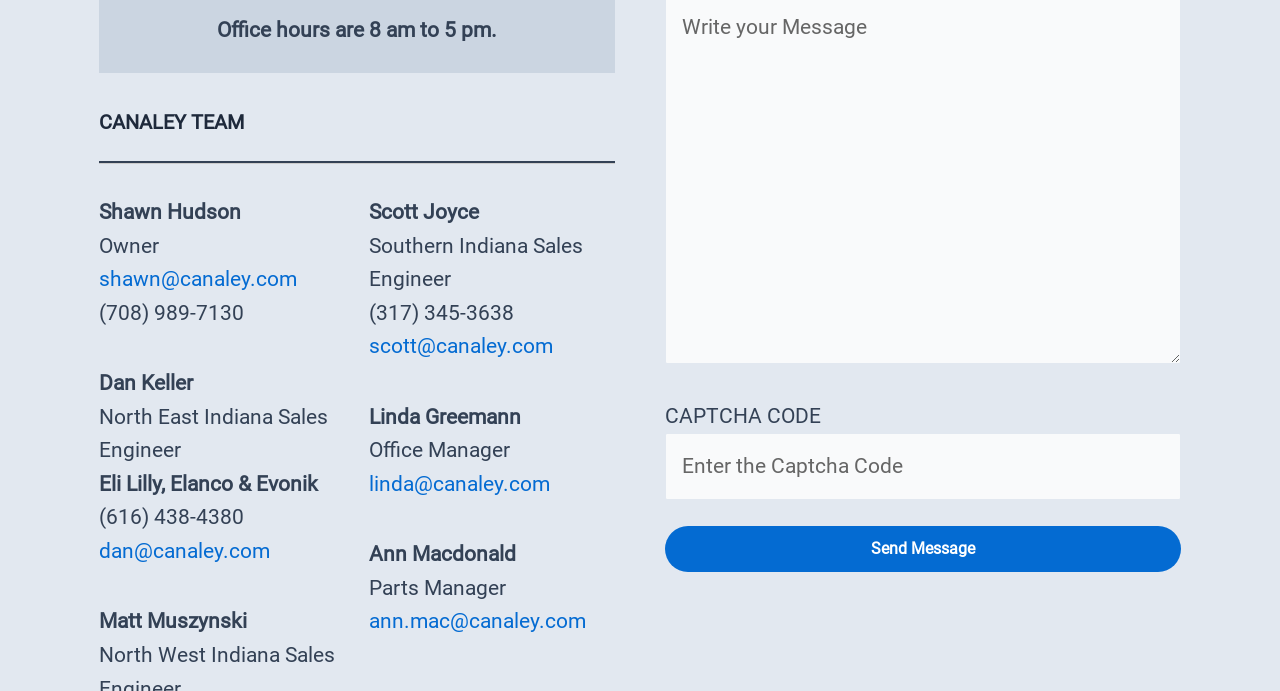Please analyze the image and give a detailed answer to the question:
What is the contact email of Ann Macdonald?

Ann Macdonald's contact email is mentioned below her name, which is 'ann.mac@canaley.com', along with her role as Parts Manager.